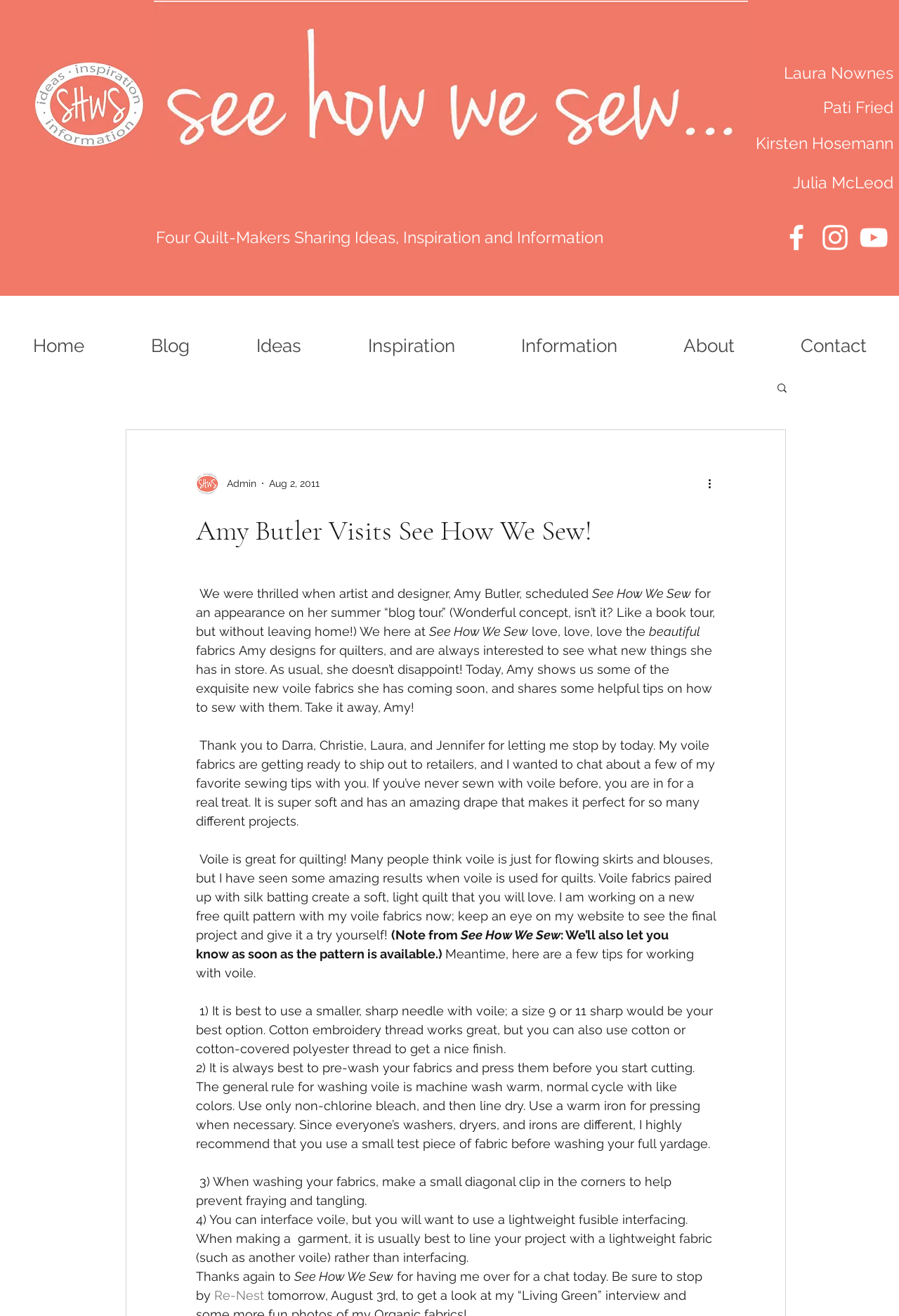What type of fabrics does Amy Butler design for quilters?
Please provide a single word or phrase in response based on the screenshot.

Voile fabrics